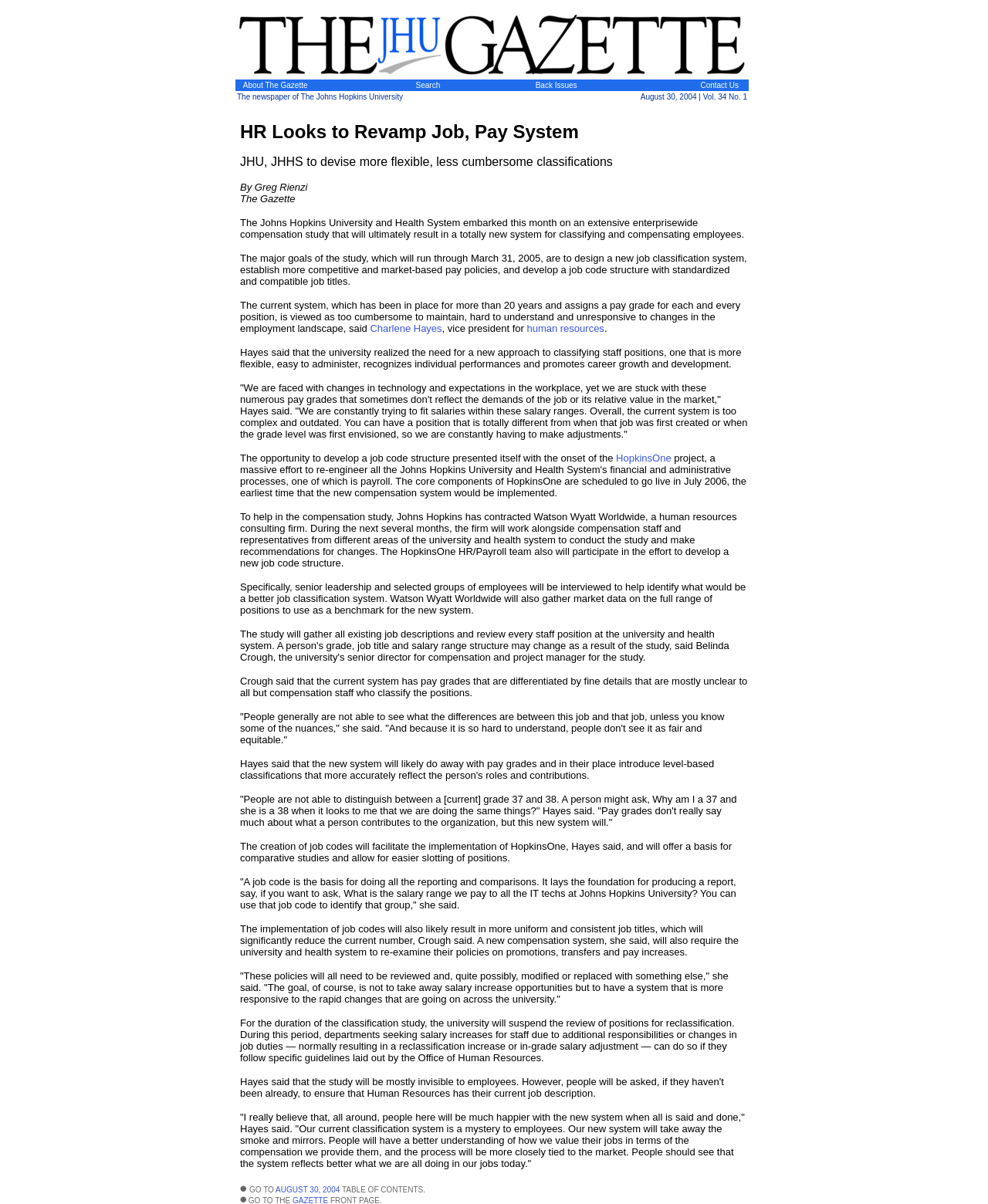What is the name of the publication?
Look at the image and provide a detailed response to the question.

The name of the publication can be found in the masthead of the webpage, which is located at the top of the page and contains the title 'Johns Hopkins Gazette | August 30, 2004'.